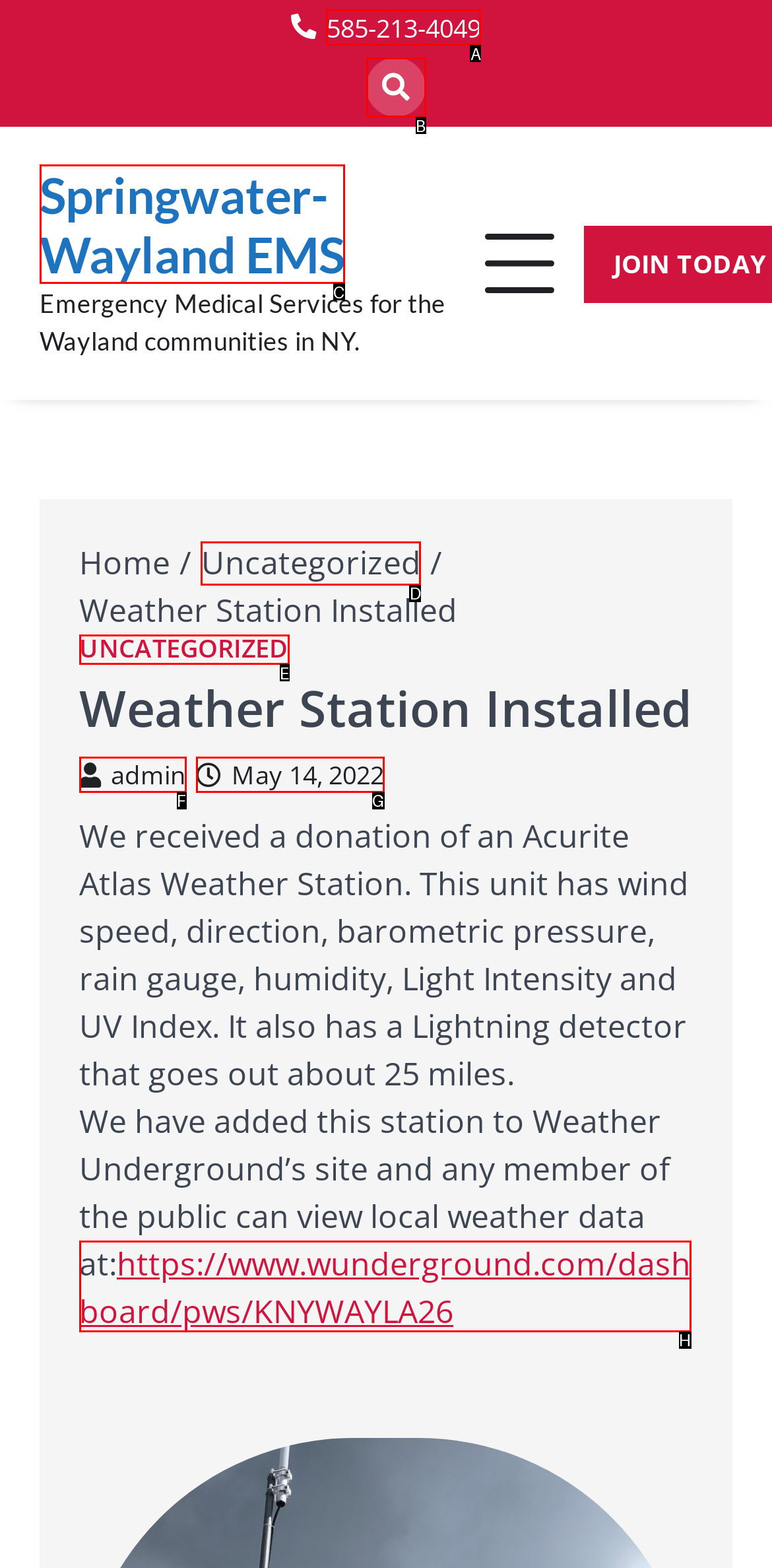Which lettered option should be clicked to achieve the task: Call the phone number? Choose from the given choices.

A